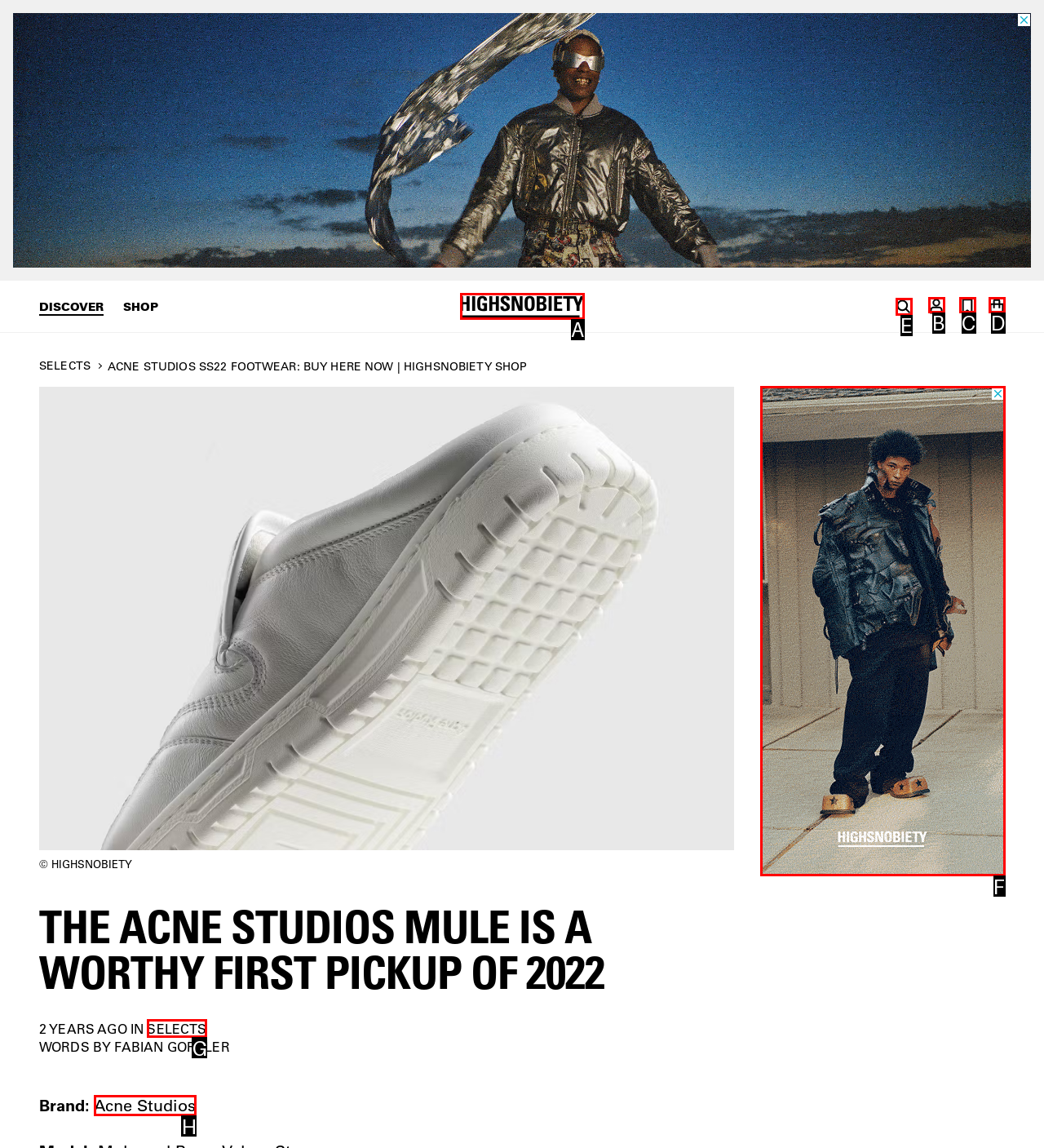Specify which element within the red bounding boxes should be clicked for this task: View Acne Studios Respond with the letter of the correct option.

H